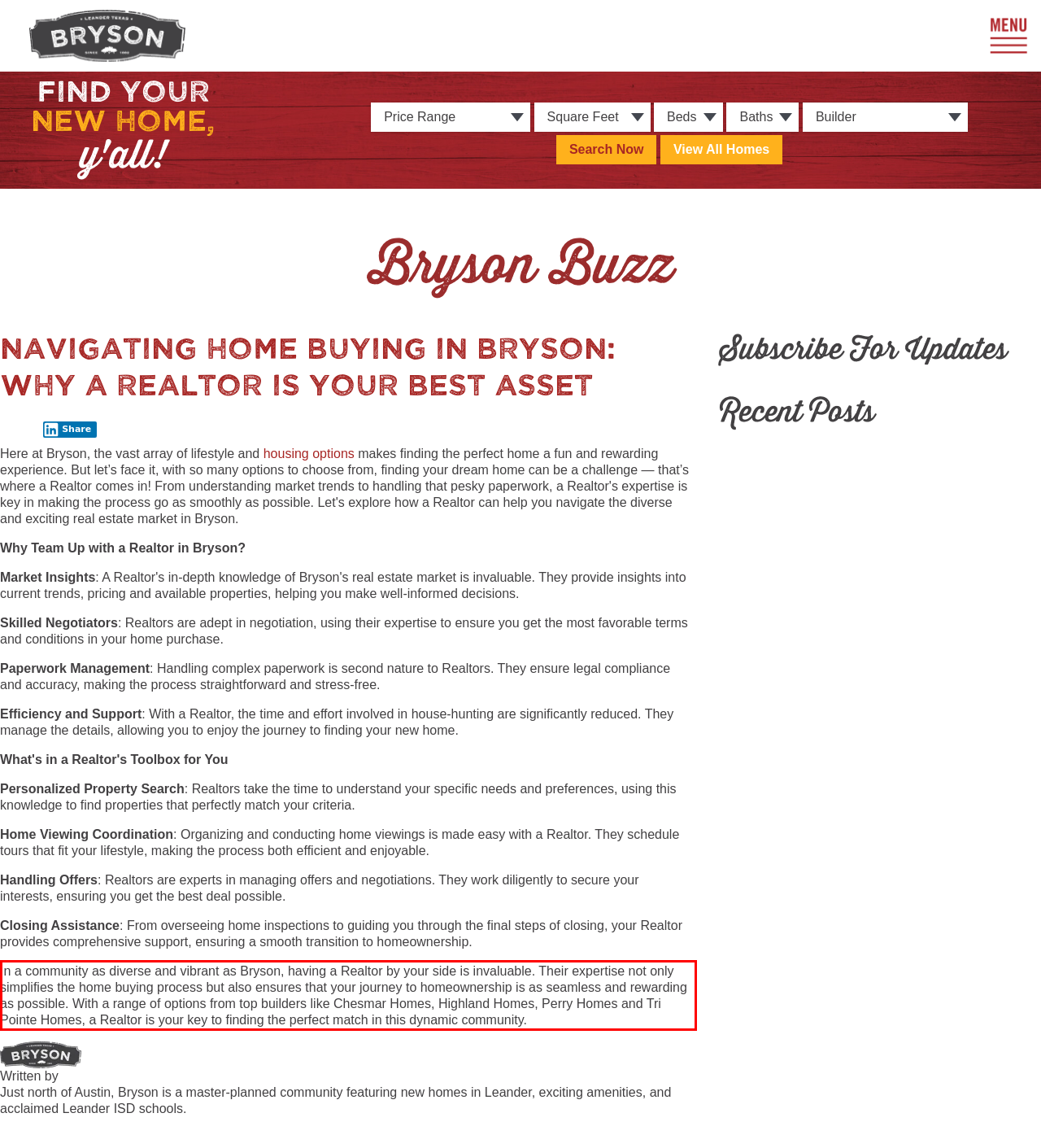Analyze the webpage screenshot and use OCR to recognize the text content in the red bounding box.

In a community as diverse and vibrant as Bryson, having a Realtor by your side is invaluable. Their expertise not only simplifies the home buying process but also ensures that your journey to homeownership is as seamless and rewarding as possible. With a range of options from top builders like Chesmar Homes, Highland Homes, Perry Homes and Tri Pointe Homes, a Realtor is your key to finding the perfect match in this dynamic community.